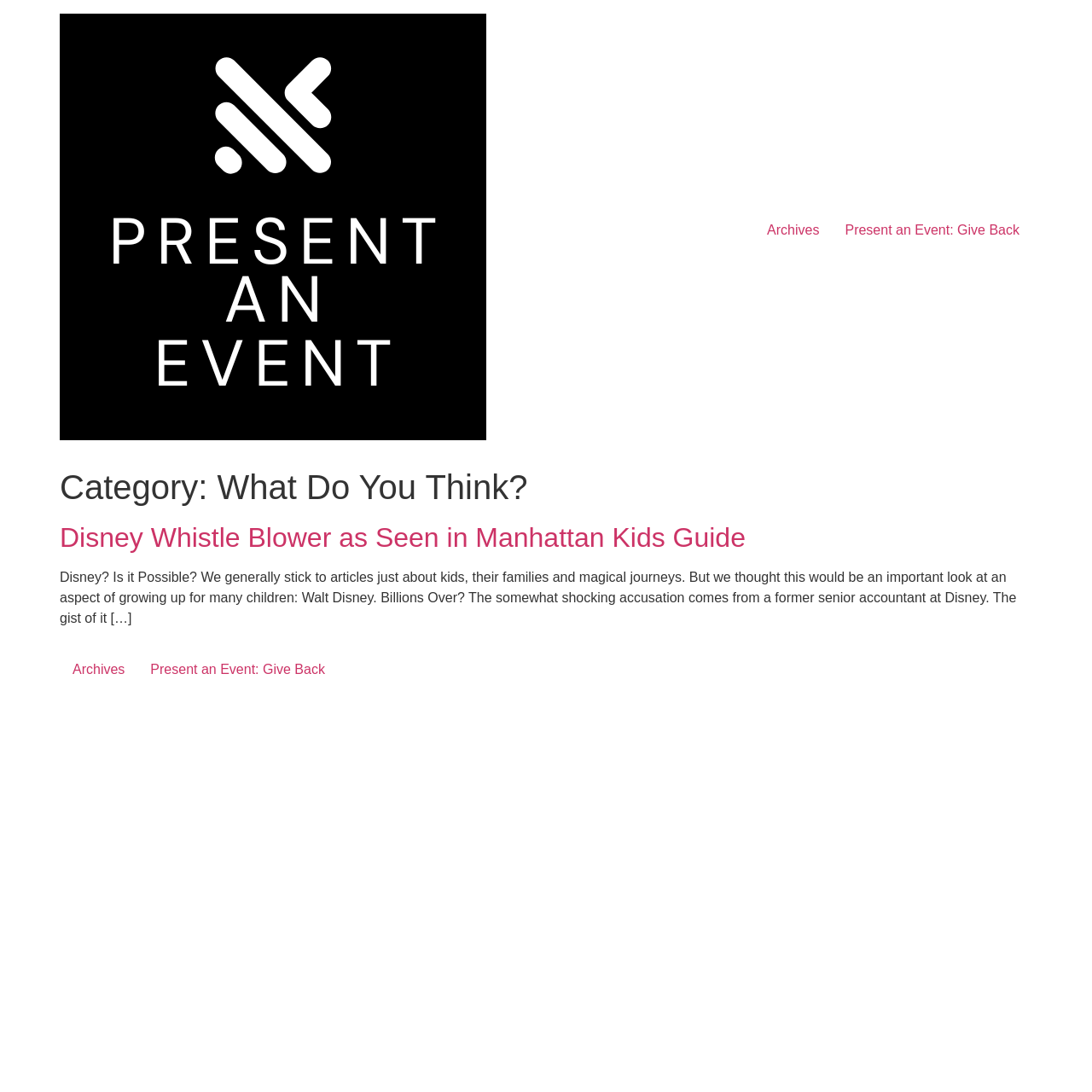Using the provided description Archives, find the bounding box coordinates for the UI element. Provide the coordinates in (top-left x, top-left y, bottom-right x, bottom-right y) format, ensuring all values are between 0 and 1.

[0.691, 0.195, 0.762, 0.226]